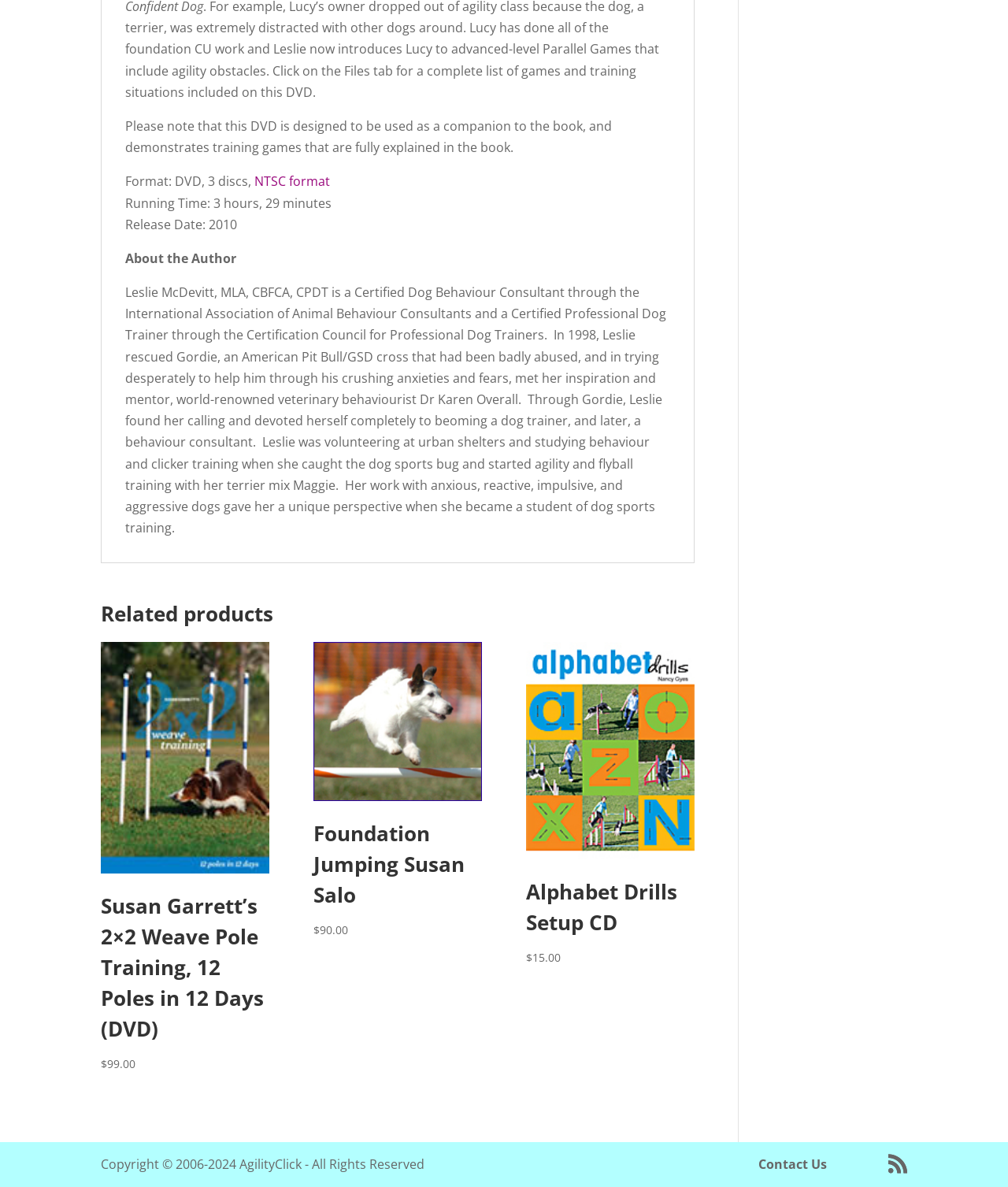Using the format (top-left x, top-left y, bottom-right x, bottom-right y), provide the bounding box coordinates for the described UI element. All values should be floating point numbers between 0 and 1: Contact Us

[0.752, 0.973, 0.82, 0.988]